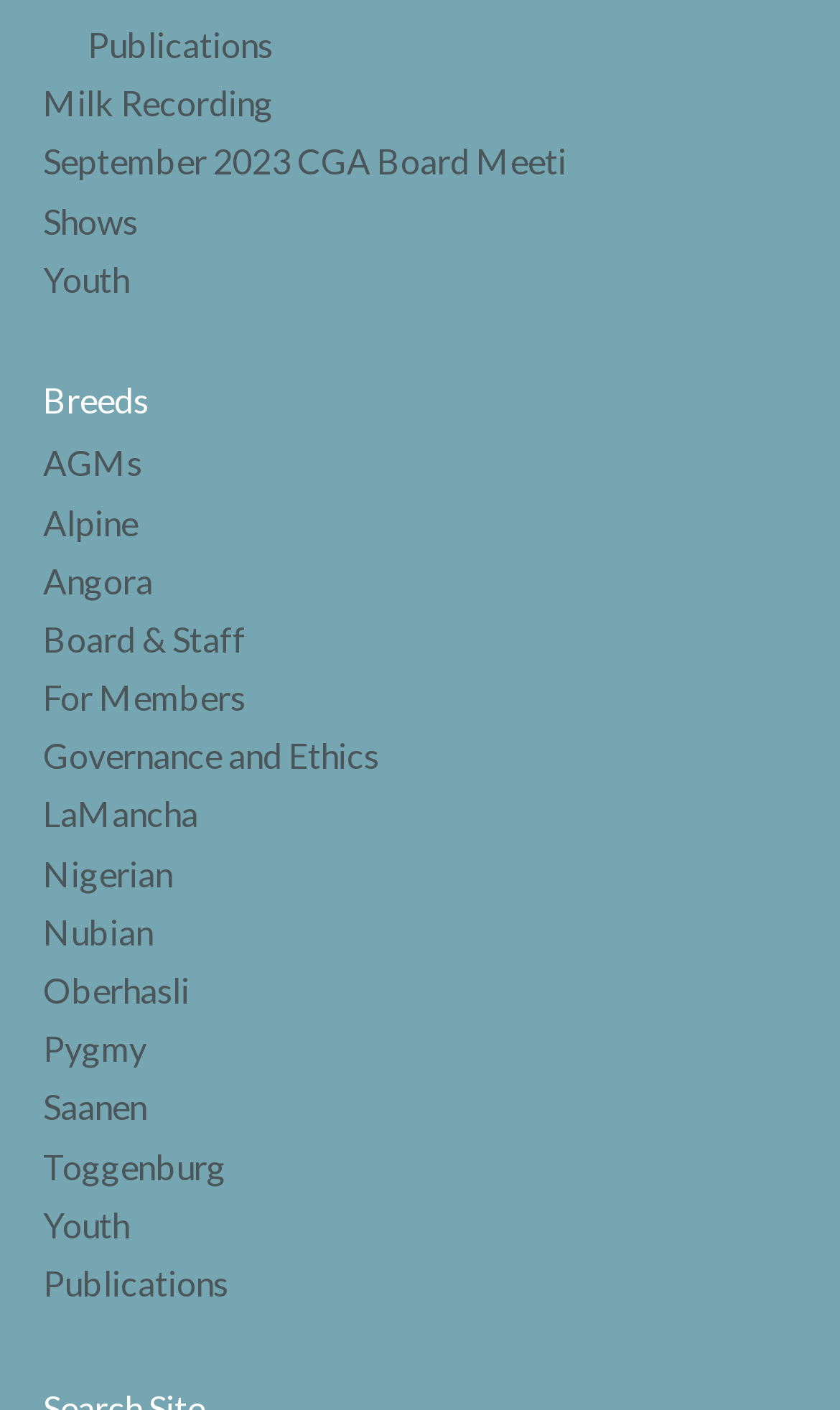Using the description "alt="footer-icon"", predict the bounding box of the relevant HTML element.

None